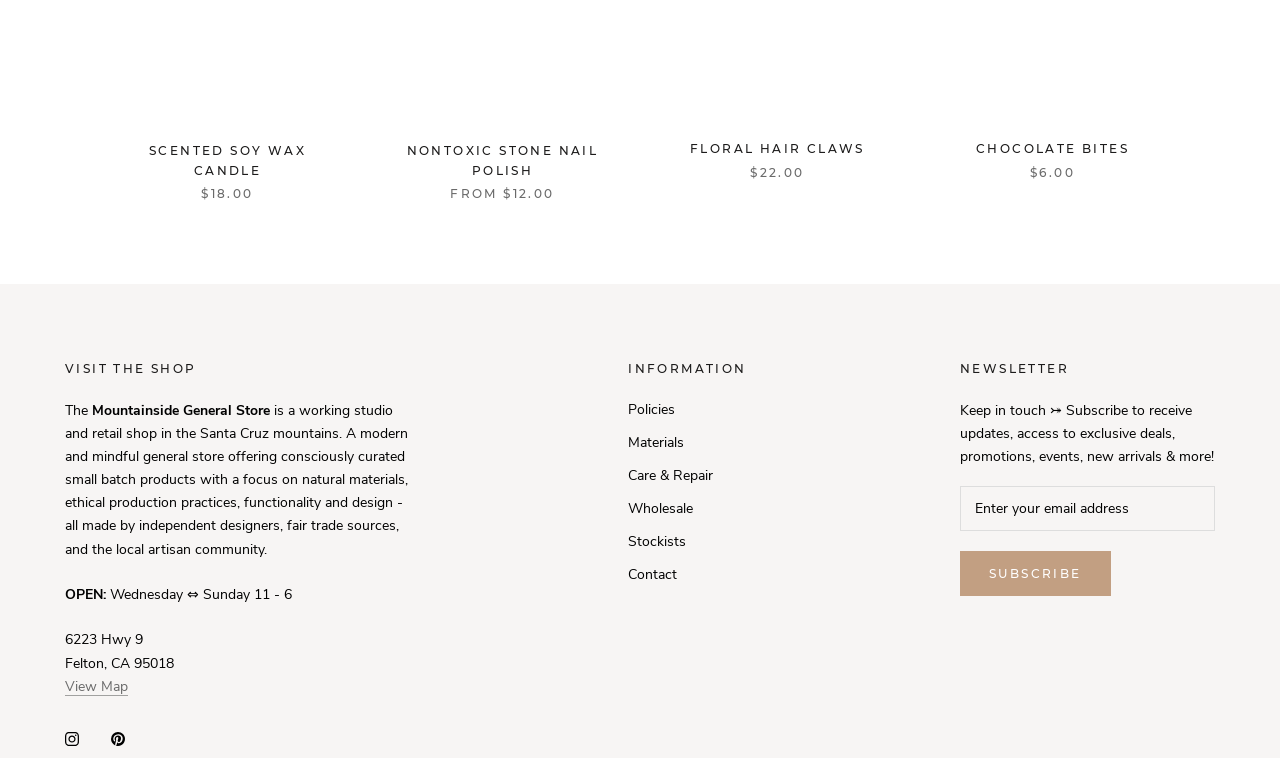Identify the bounding box coordinates of the clickable region required to complete the instruction: "Visit the shop". The coordinates should be given as four float numbers within the range of 0 and 1, i.e., [left, top, right, bottom].

[0.051, 0.474, 0.324, 0.5]